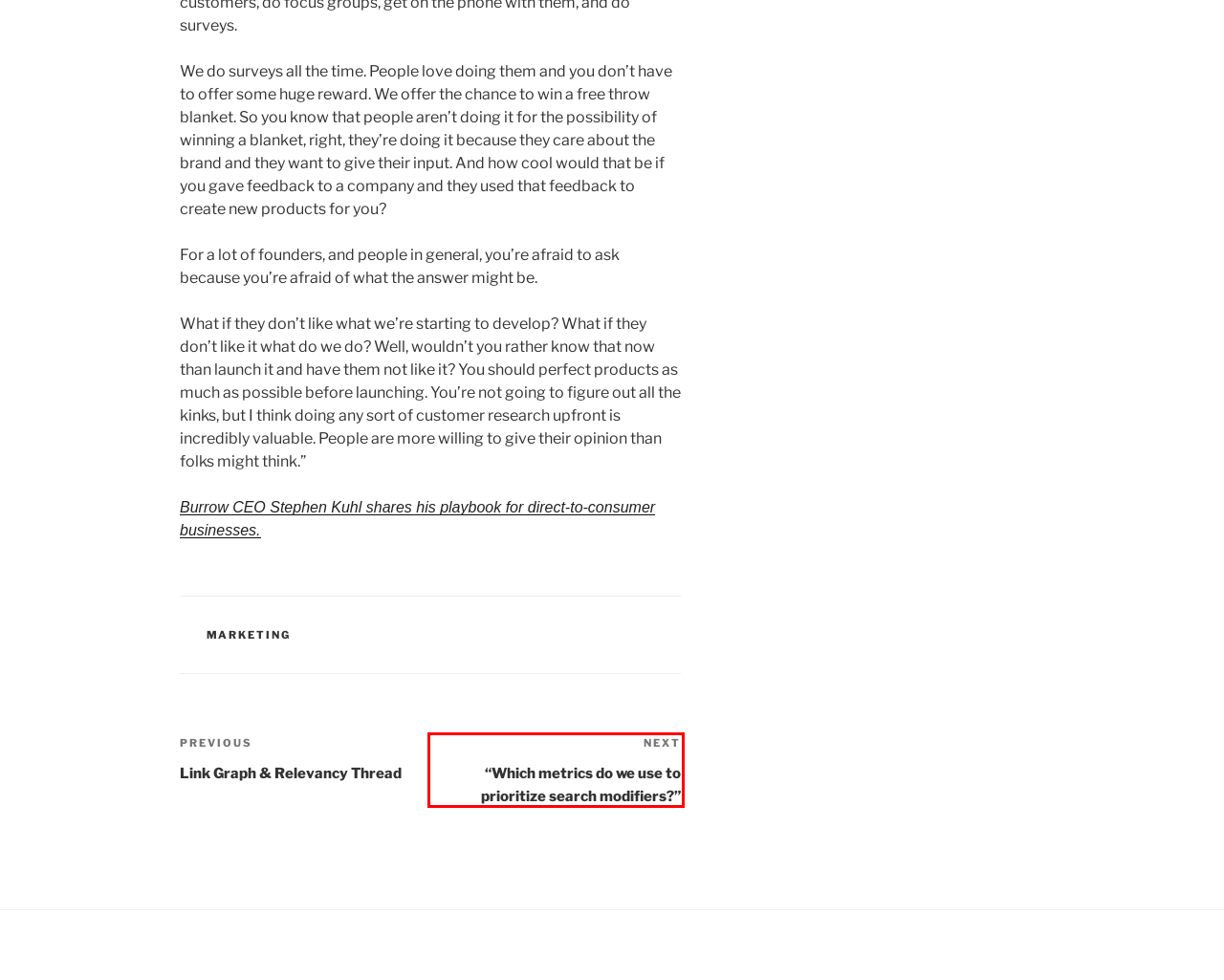Analyze the screenshot of a webpage with a red bounding box and select the webpage description that most accurately describes the new page resulting from clicking the element inside the red box. Here are the candidates:
A. Link Graph & Relevancy Thread – Chris Connor Jr.
B. Business – Chris Connor Jr.
C. Haha – Chris Connor Jr.
D. Product & Content Marketing – Chris Connor Jr.
E. Marketing – Chris Connor Jr.
F. Misc Posts – Chris Connor Jr.
G. Sales – Chris Connor Jr.
H. “Which metrics do we use to prioritize search modifiers?” – Chris Connor Jr.

H